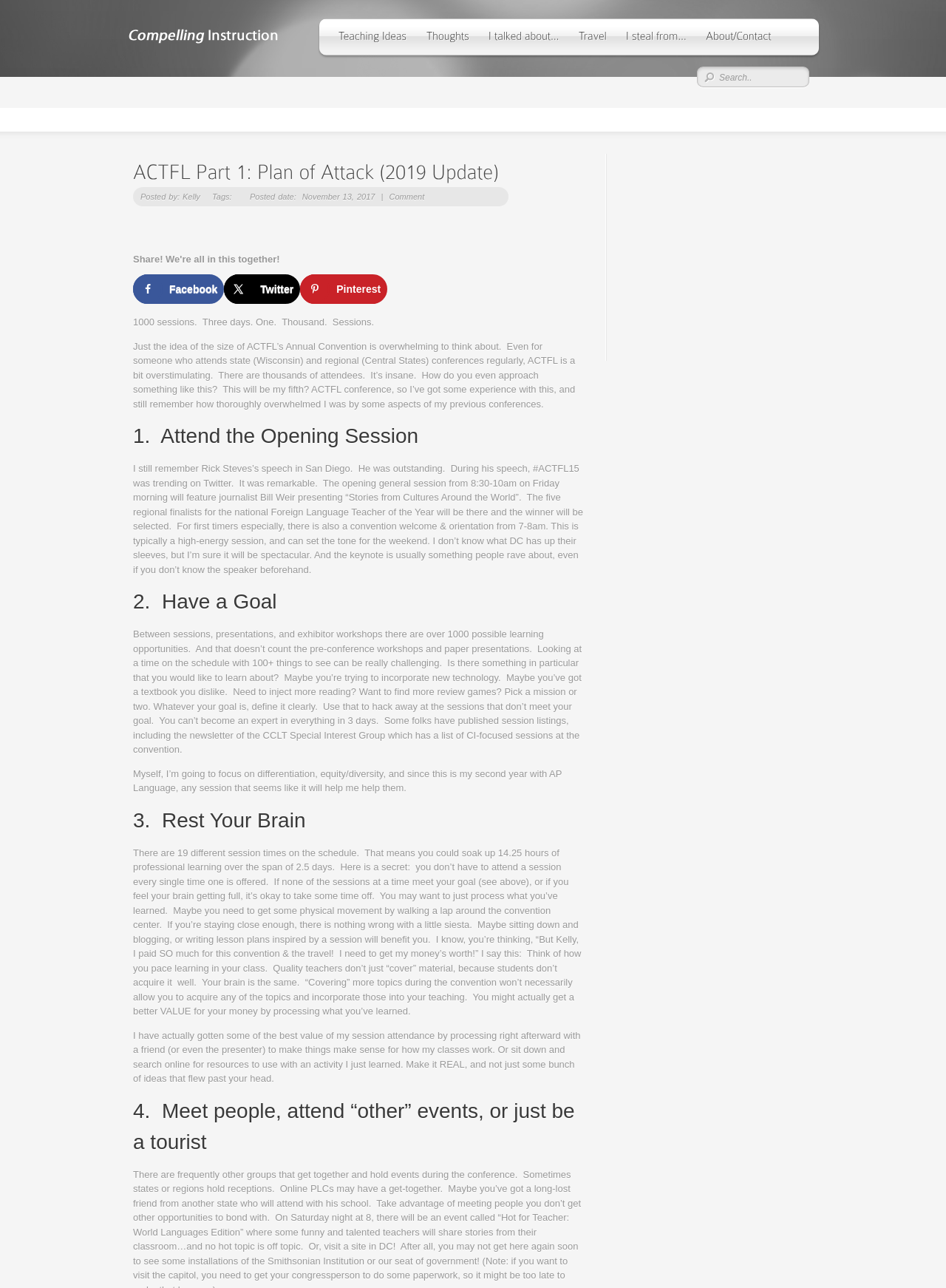Identify the bounding box for the UI element described as: "Teaching Ideas". Ensure the coordinates are four float numbers between 0 and 1, formatted as [left, top, right, bottom].

[0.348, 0.014, 0.441, 0.043]